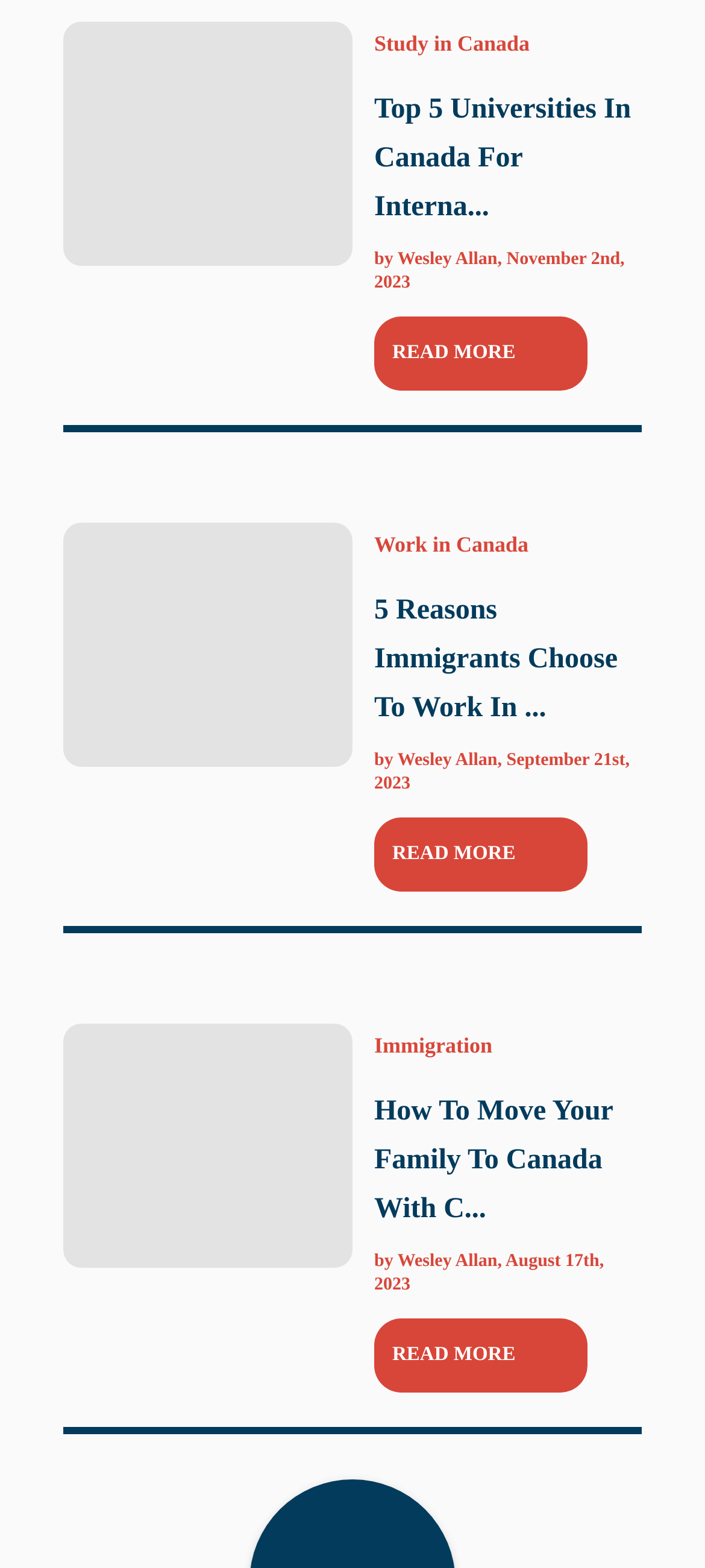What is the purpose of the horizontal separators?
We need a detailed and exhaustive answer to the question. Please elaborate.

The horizontal separators are used to separate each article from the others, creating a visual distinction between the different articles listed on the webpage.